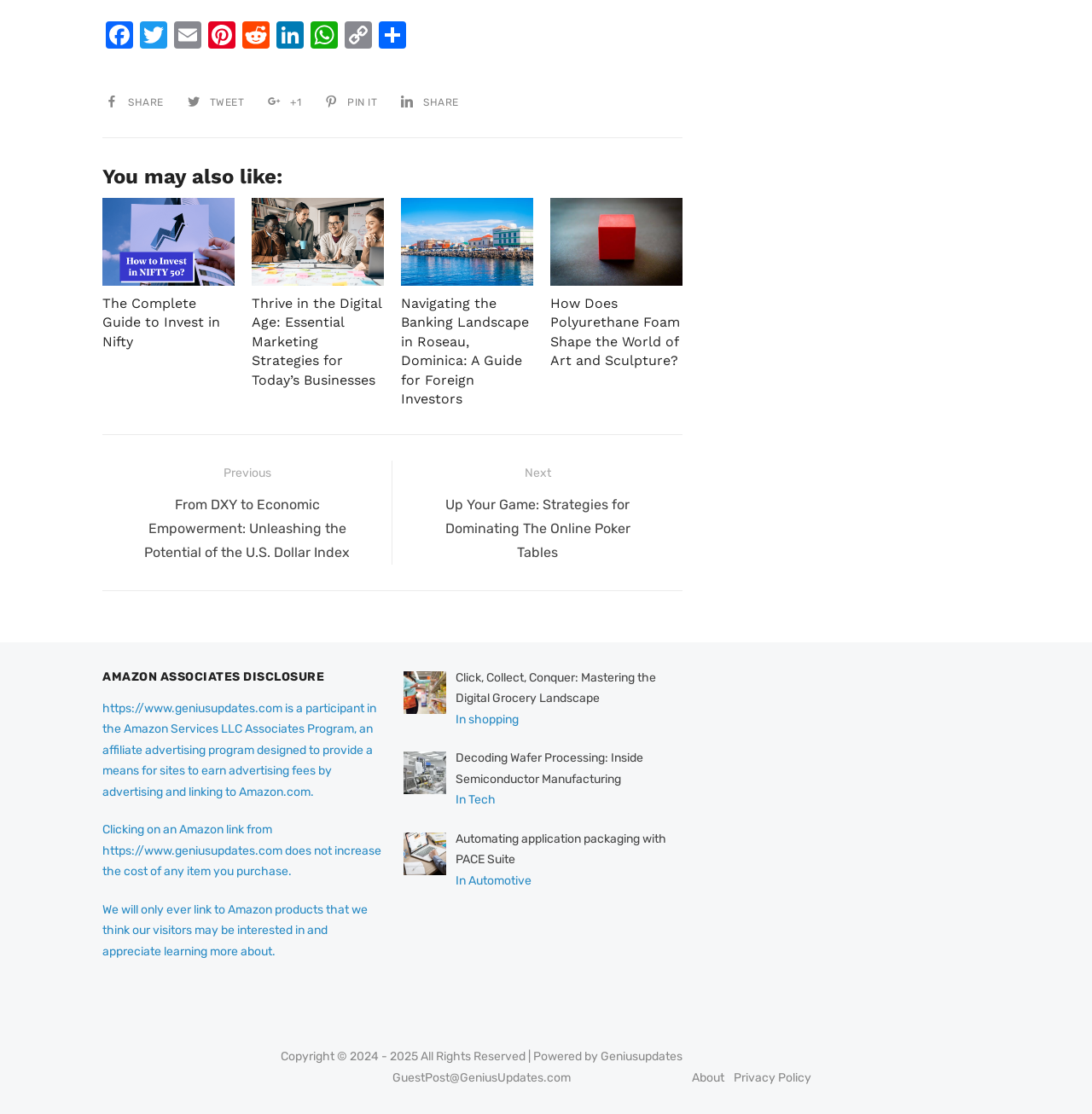Please determine the bounding box coordinates for the element that should be clicked to follow these instructions: "Visit the About page".

[0.634, 0.961, 0.663, 0.974]